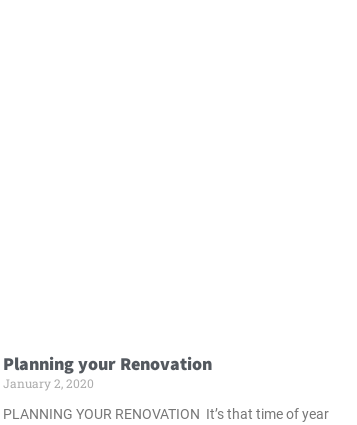Analyze the image and describe all key details you can observe.

The image features a header titled "Planning your Renovation," accompanied by the date "January 2, 2020." Below the header, there is a brief overview summarizing the essence of home renovation planning. The text captures the timely nature of this subject, emphasizing the importance of making renovation plans as the new year begins. It suggests that this is an opportune moment for individuals to reflect on personal goals and projects relating to home improvement. The layout is clean and inviting, making it accessible and engaging for readers interested in enhancing their living spaces.